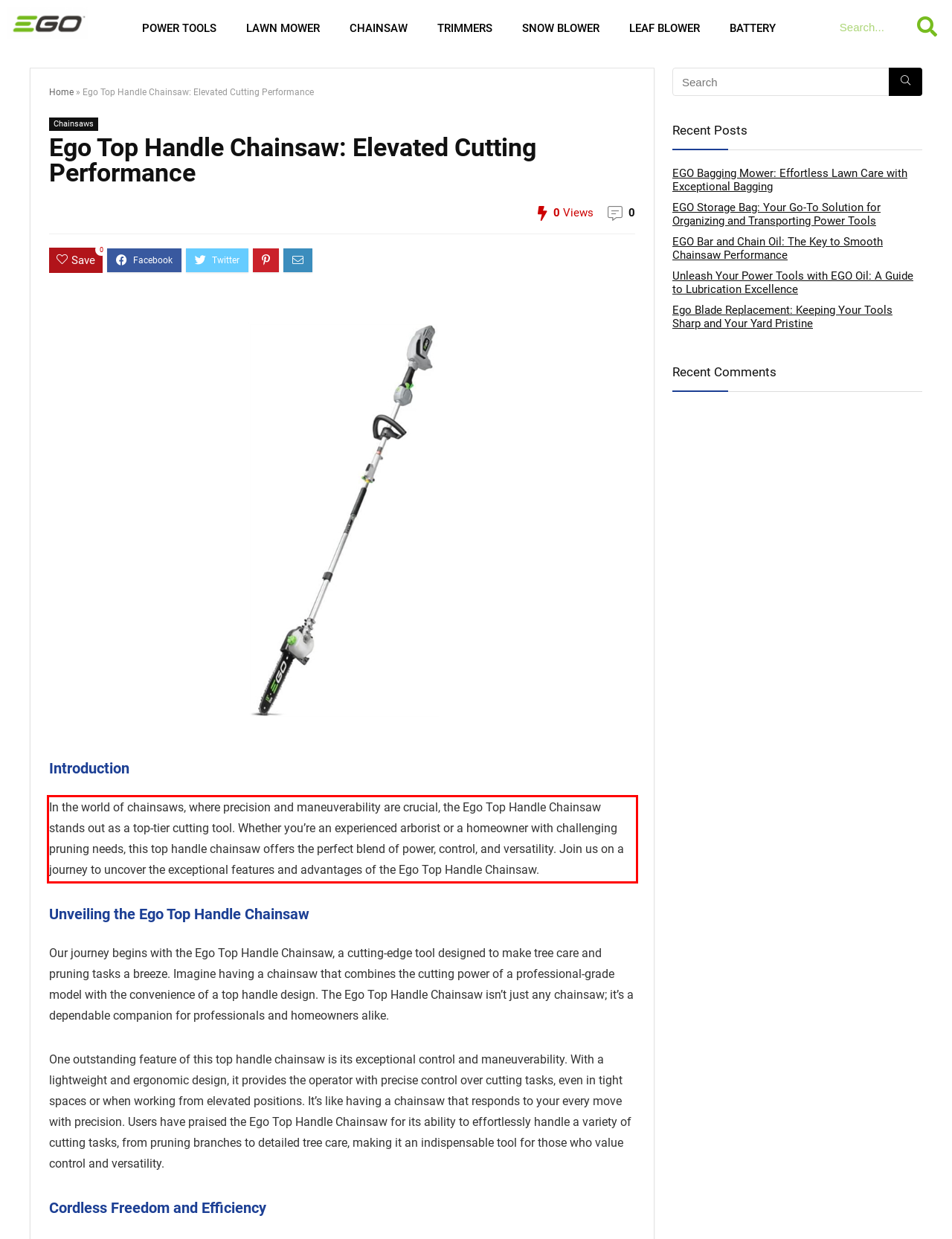Please identify and extract the text content from the UI element encased in a red bounding box on the provided webpage screenshot.

In the world of chainsaws, where precision and maneuverability are crucial, the Ego Top Handle Chainsaw stands out as a top-tier cutting tool. Whether you’re an experienced arborist or a homeowner with challenging pruning needs, this top handle chainsaw offers the perfect blend of power, control, and versatility. Join us on a journey to uncover the exceptional features and advantages of the Ego Top Handle Chainsaw.